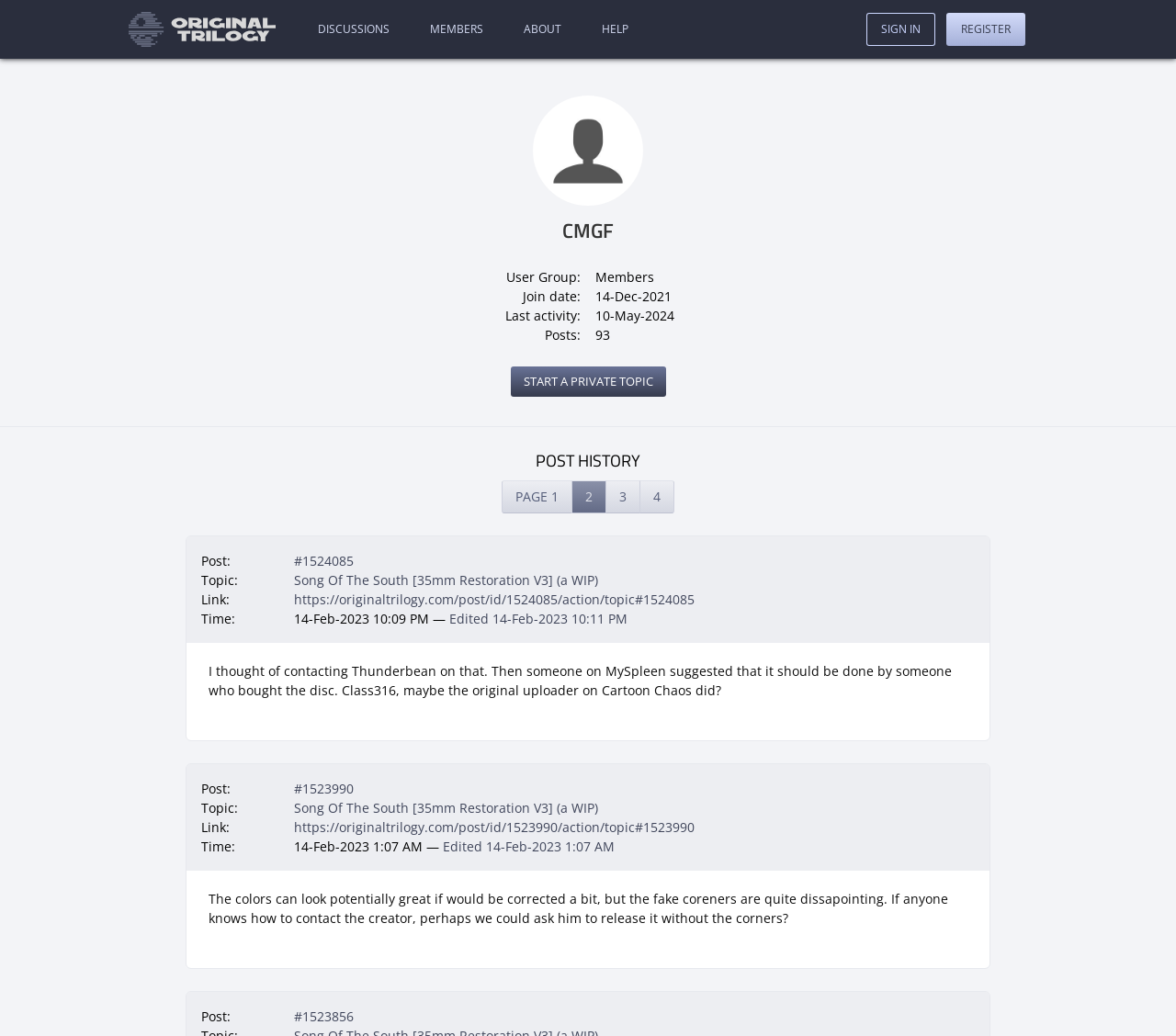Calculate the bounding box coordinates for the UI element based on the following description: "Sign In". Ensure the coordinates are four float numbers between 0 and 1, i.e., [left, top, right, bottom].

[0.737, 0.012, 0.795, 0.044]